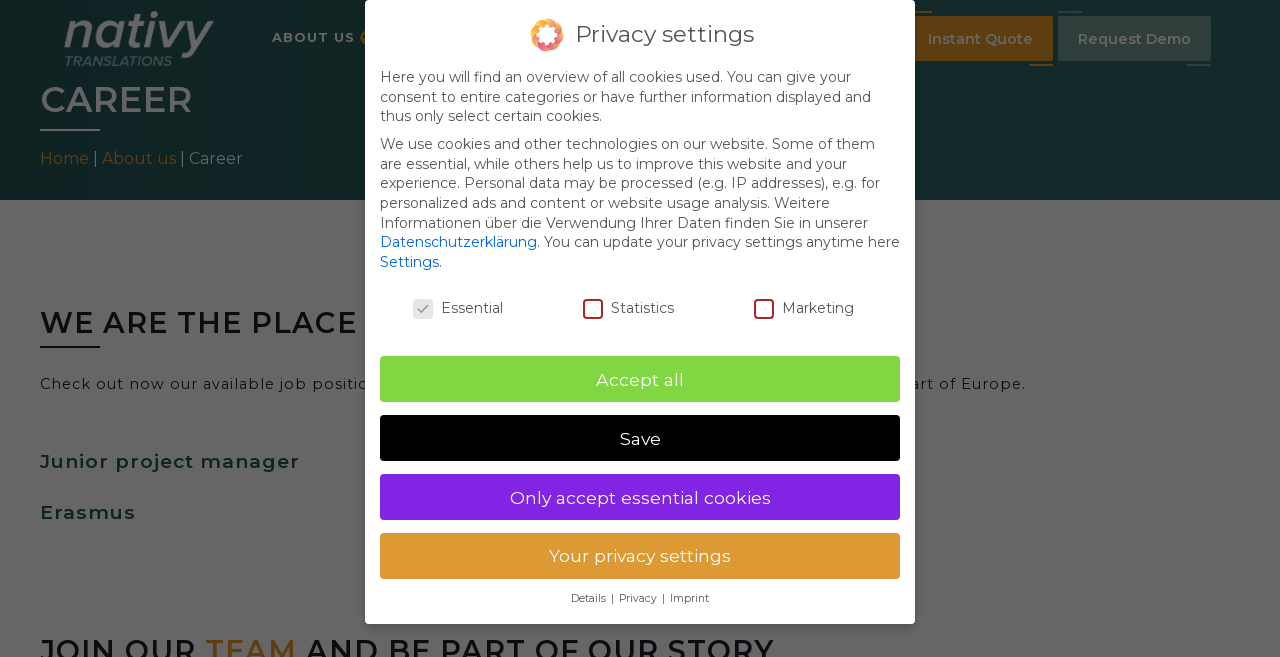What is the job position listed below 'Check out now our available job positions and start your career in one of the brightest startups in the heart of Europe.'?
Refer to the screenshot and respond with a concise word or phrase.

Junior project manager